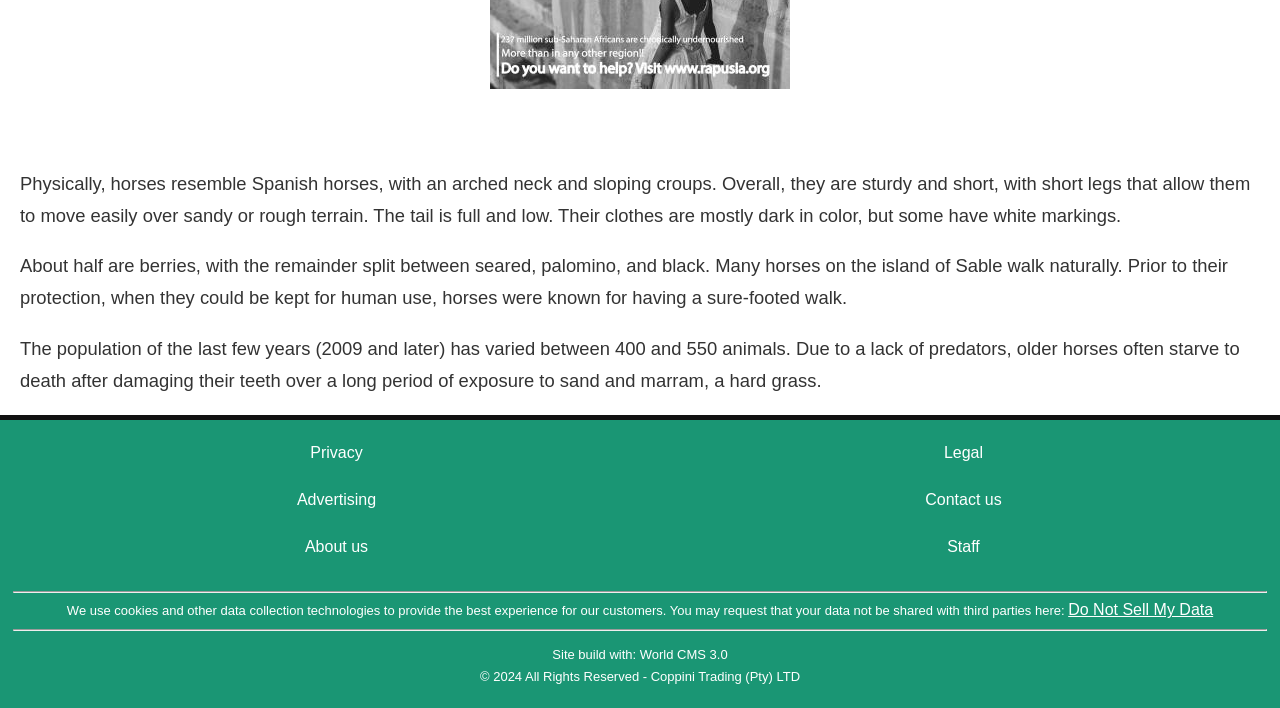Analyze the image and give a detailed response to the question:
What is the population range of horses on the island?

The text states that the population of horses on the island has varied between 400 and 550 animals in recent years, which provides the answer to the question.